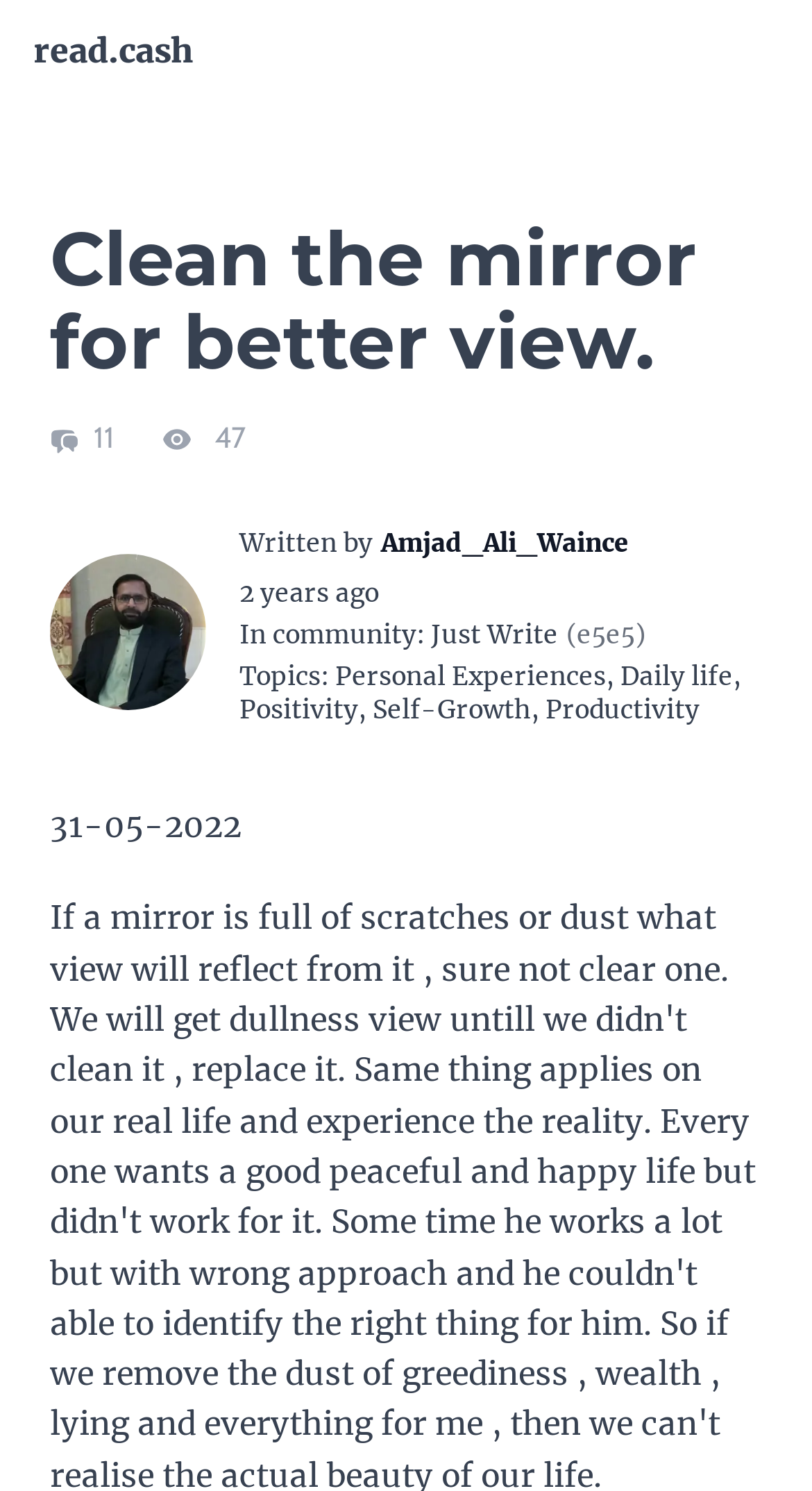Can you identify the bounding box coordinates of the clickable region needed to carry out this instruction: 'Click the 'Ask Astrology' link'? The coordinates should be four float numbers within the range of 0 to 1, stated as [left, top, right, bottom].

None